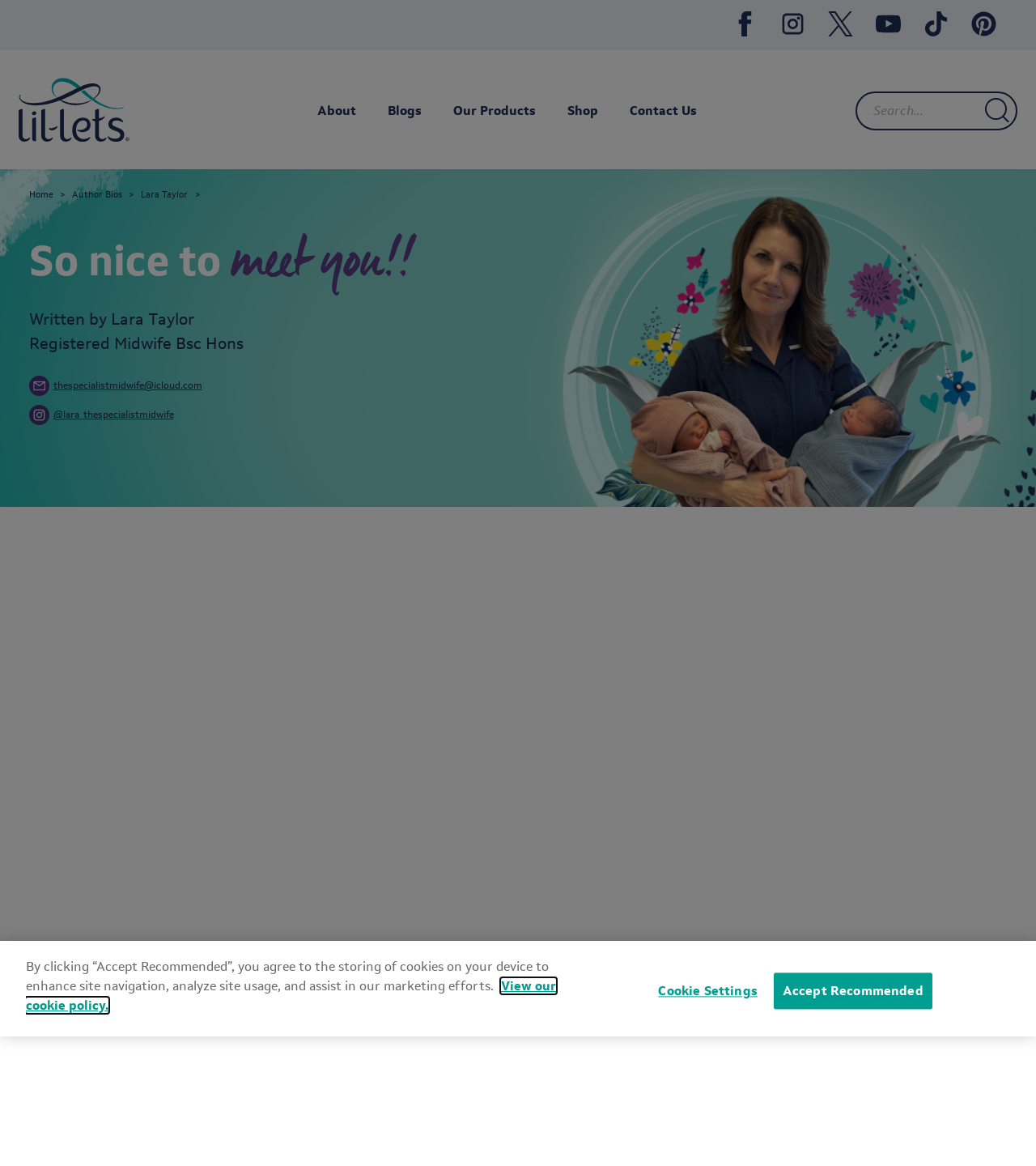Determine the bounding box coordinates of the section I need to click to execute the following instruction: "Visit the blog page". Provide the coordinates as four float numbers between 0 and 1, i.e., [left, top, right, bottom].

[0.36, 0.045, 0.42, 0.145]